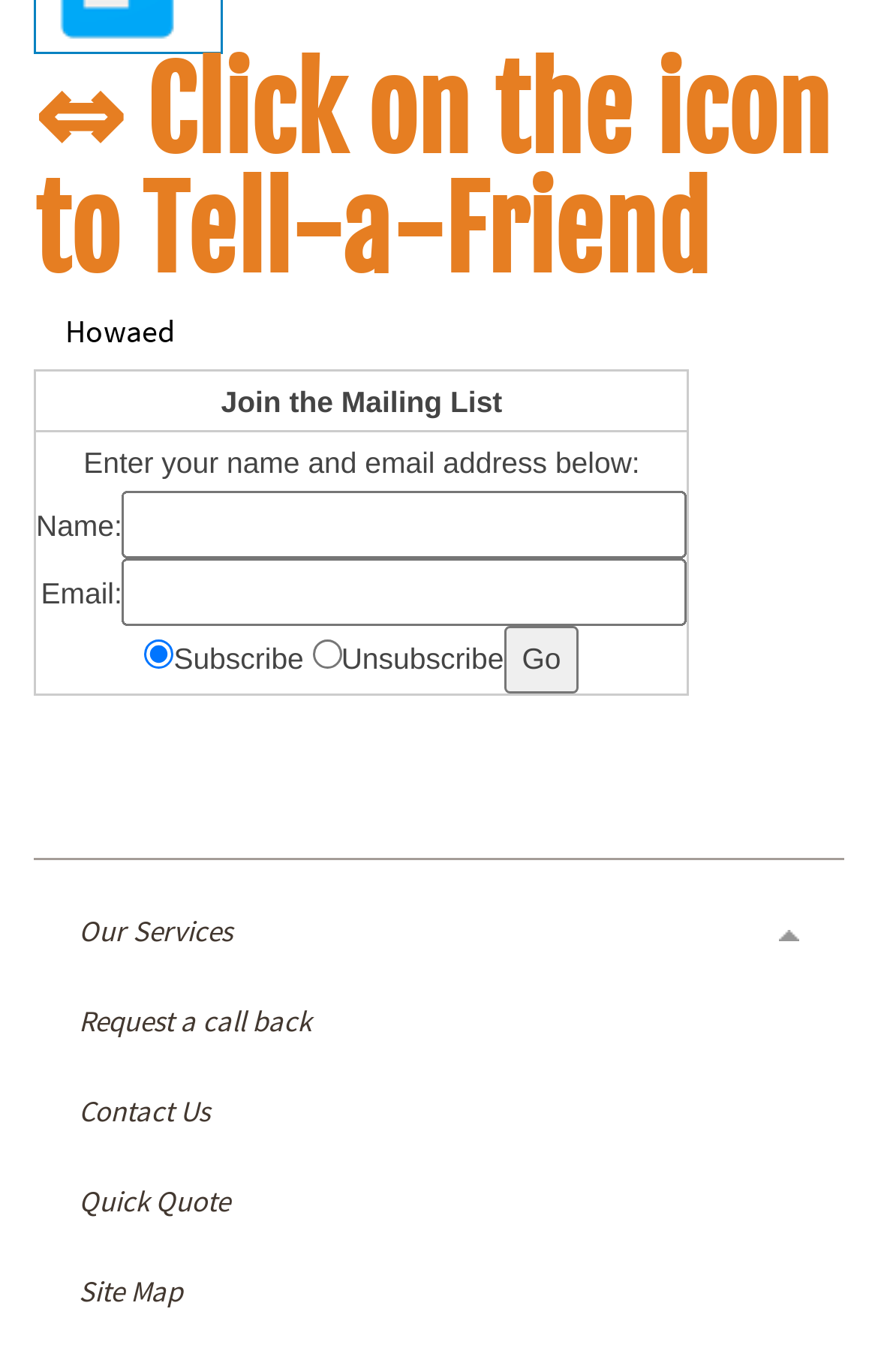Pinpoint the bounding box coordinates of the clickable element needed to complete the instruction: "Click the Go button". The coordinates should be provided as four float numbers between 0 and 1: [left, top, right, bottom].

[0.574, 0.456, 0.659, 0.505]